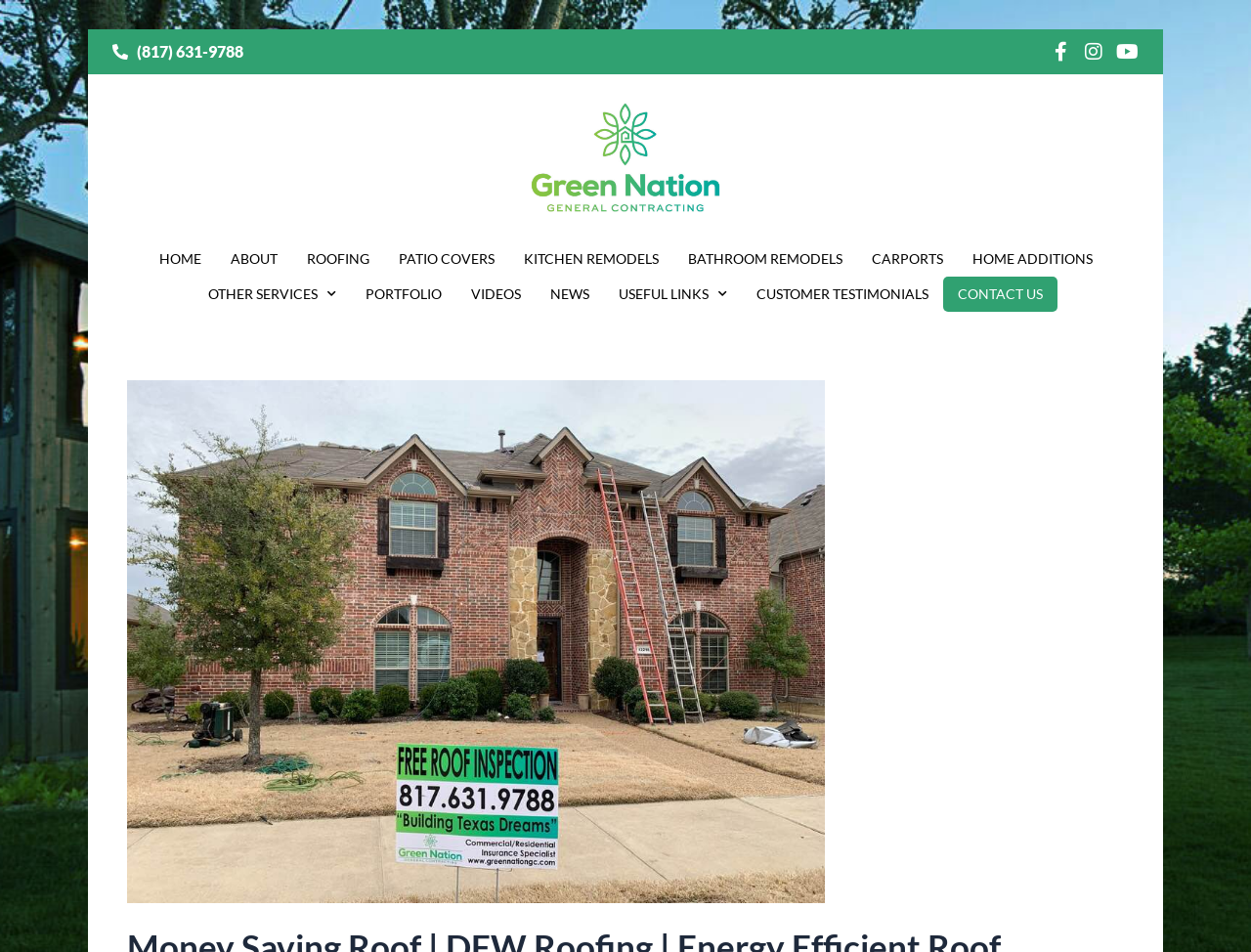Please identify the bounding box coordinates of the element's region that I should click in order to complete the following instruction: "Learn about roofing services". The bounding box coordinates consist of four float numbers between 0 and 1, i.e., [left, top, right, bottom].

[0.233, 0.253, 0.307, 0.29]